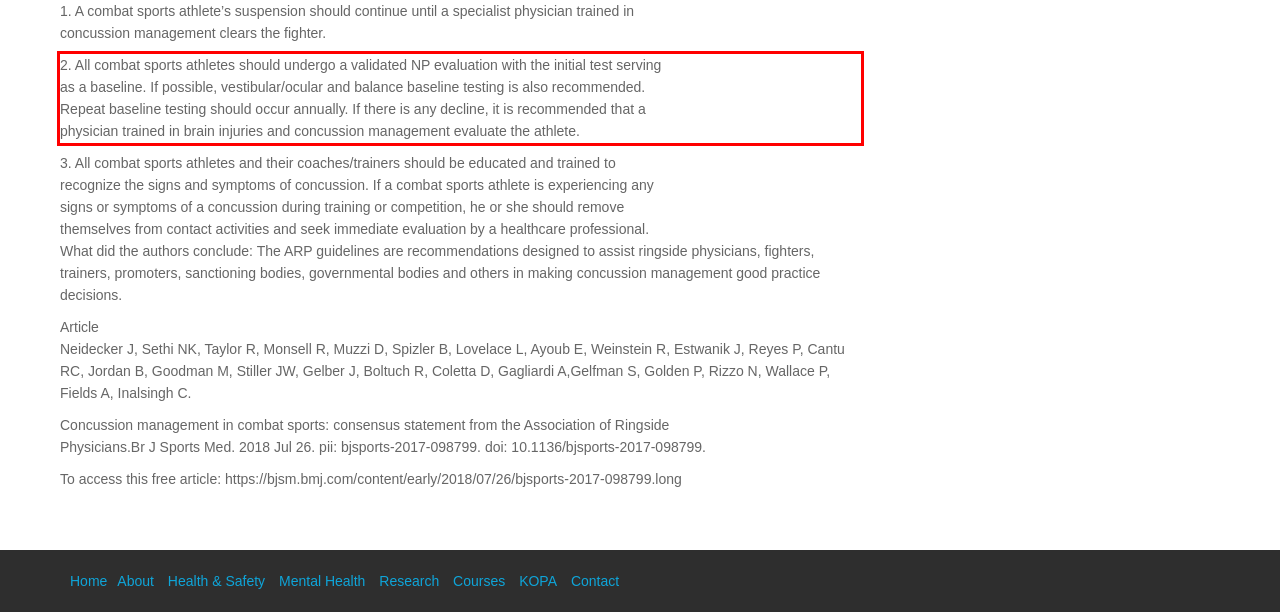Using the provided screenshot of a webpage, recognize and generate the text found within the red rectangle bounding box.

2. All combat sports athletes should undergo a validated NP evaluation with the initial test serving as a baseline. If possible, vestibular/ocular and balance baseline testing is also recommended. Repeat baseline testing should occur annually. If there is any decline, it is recommended that a physician trained in brain injuries and concussion management evaluate the athlete.